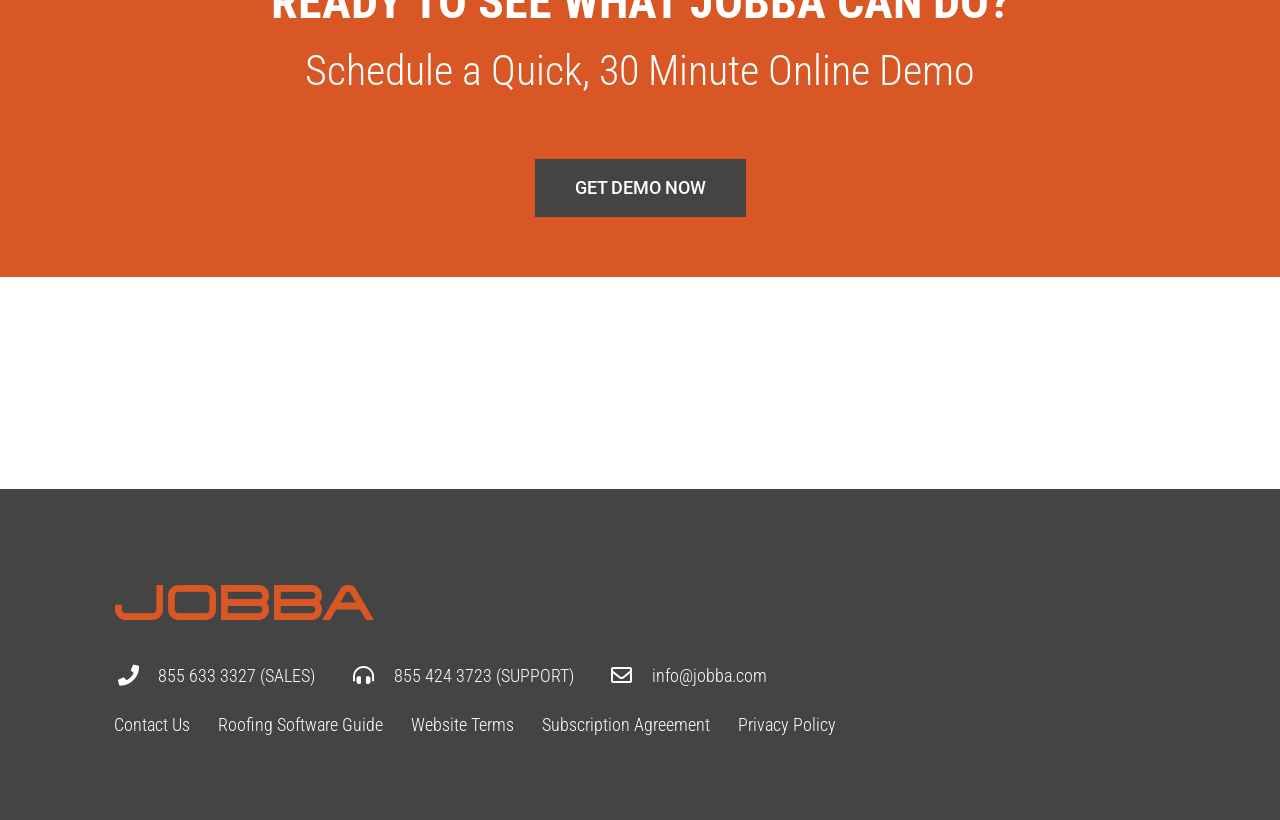Locate the bounding box coordinates of the element I should click to achieve the following instruction: "Contact sales".

[0.09, 0.805, 0.246, 0.843]